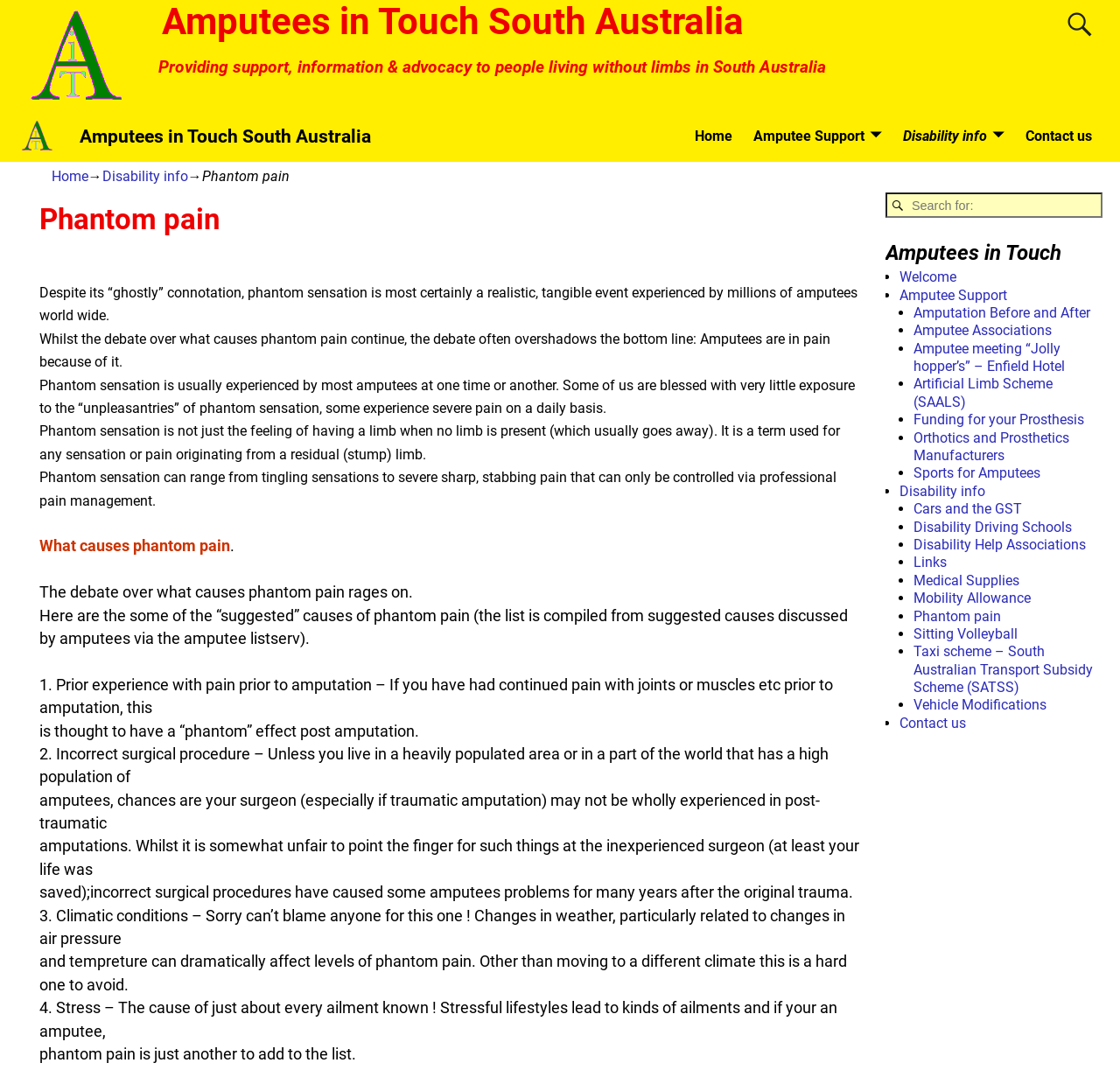Locate the bounding box coordinates of the clickable area needed to fulfill the instruction: "Search for something".

[0.948, 0.004, 0.977, 0.041]